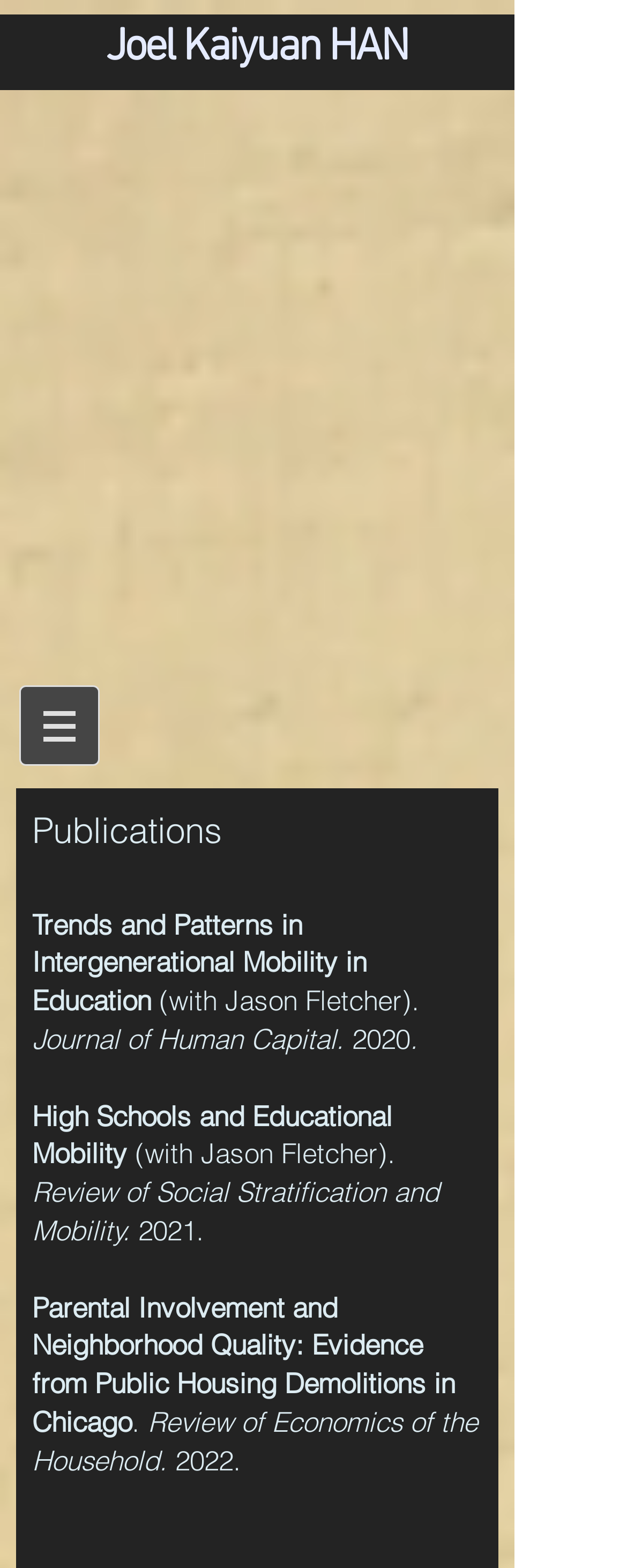How many publications are listed on the webpage?
Answer the question in as much detail as possible.

The number of publications can be counted by identifying the distinct publication titles and their corresponding details, which are 'Trends and Patterns in Intergenerational Mobility in Education', 'High Schools and Educational Mobility', 'Parental Involvement and Neighborhood Quality: Evidence from Public Housing Demolitions in Chicago', and another one.